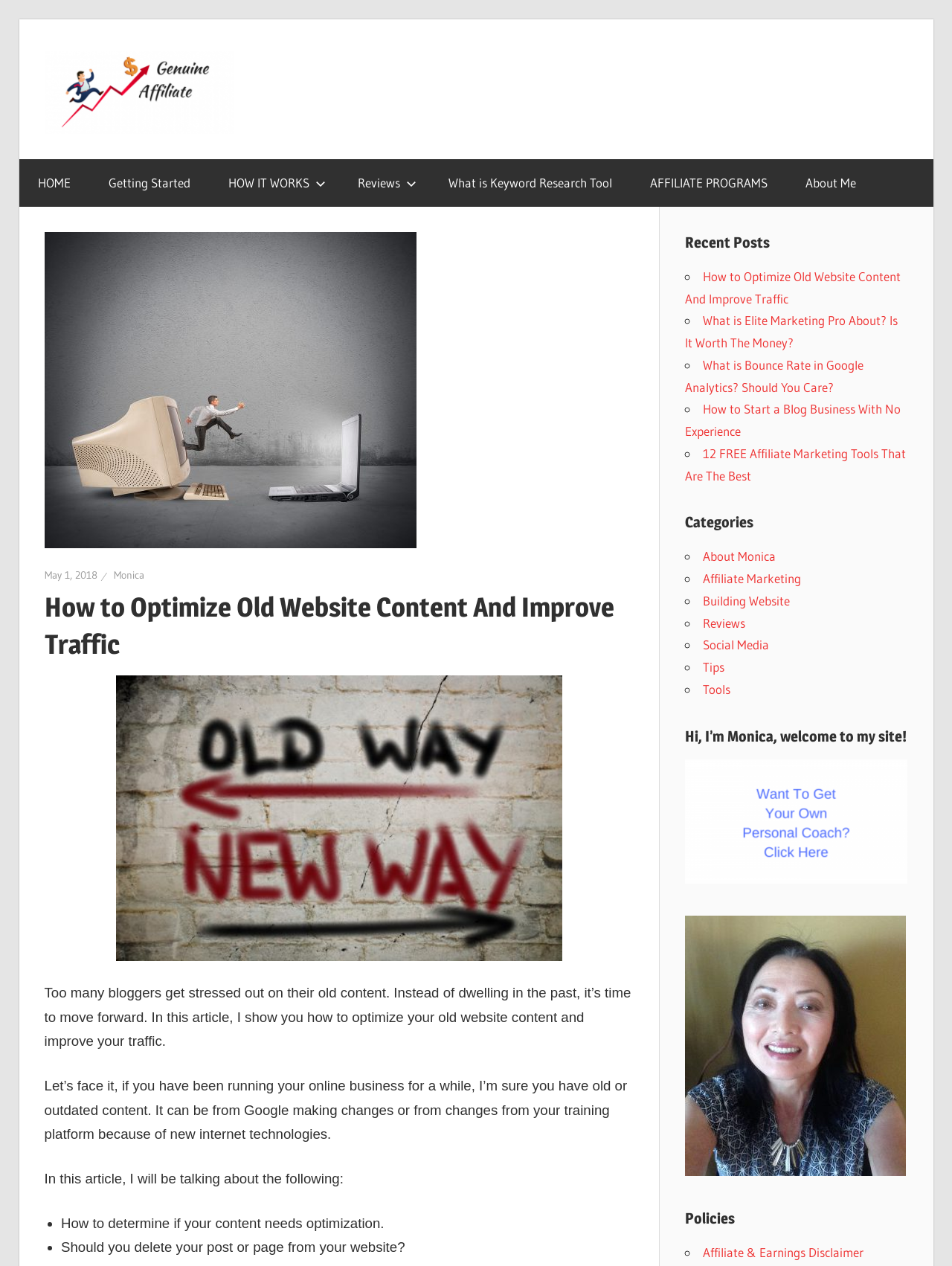Please predict the bounding box coordinates of the element's region where a click is necessary to complete the following instruction: "View the 'Recent Posts'". The coordinates should be represented by four float numbers between 0 and 1, i.e., [left, top, right, bottom].

[0.719, 0.183, 0.954, 0.2]